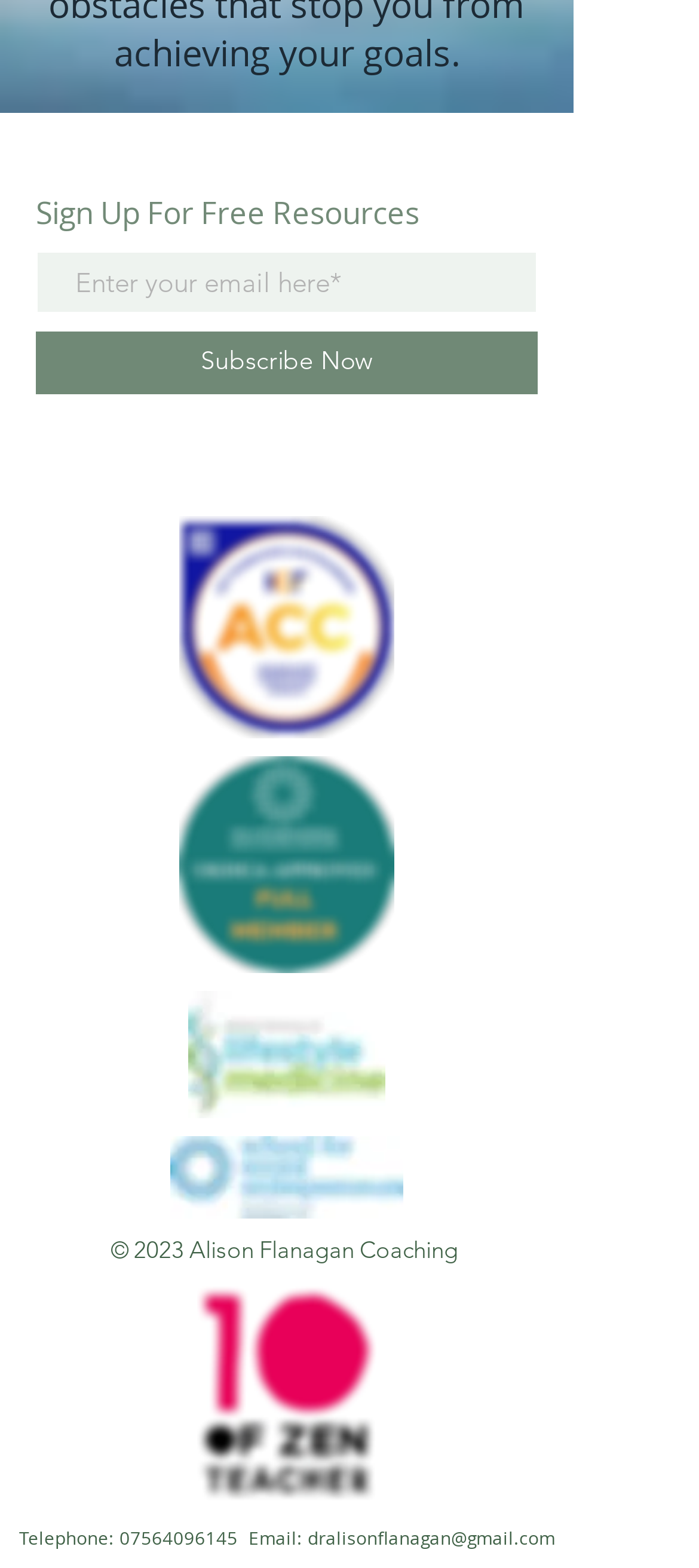What is the contact method provided besides email?
Examine the webpage screenshot and provide an in-depth answer to the question.

The webpage provides a telephone number '07564096145' as a contact method, in addition to the email address 'dralisonflanagan@gmail.com'.